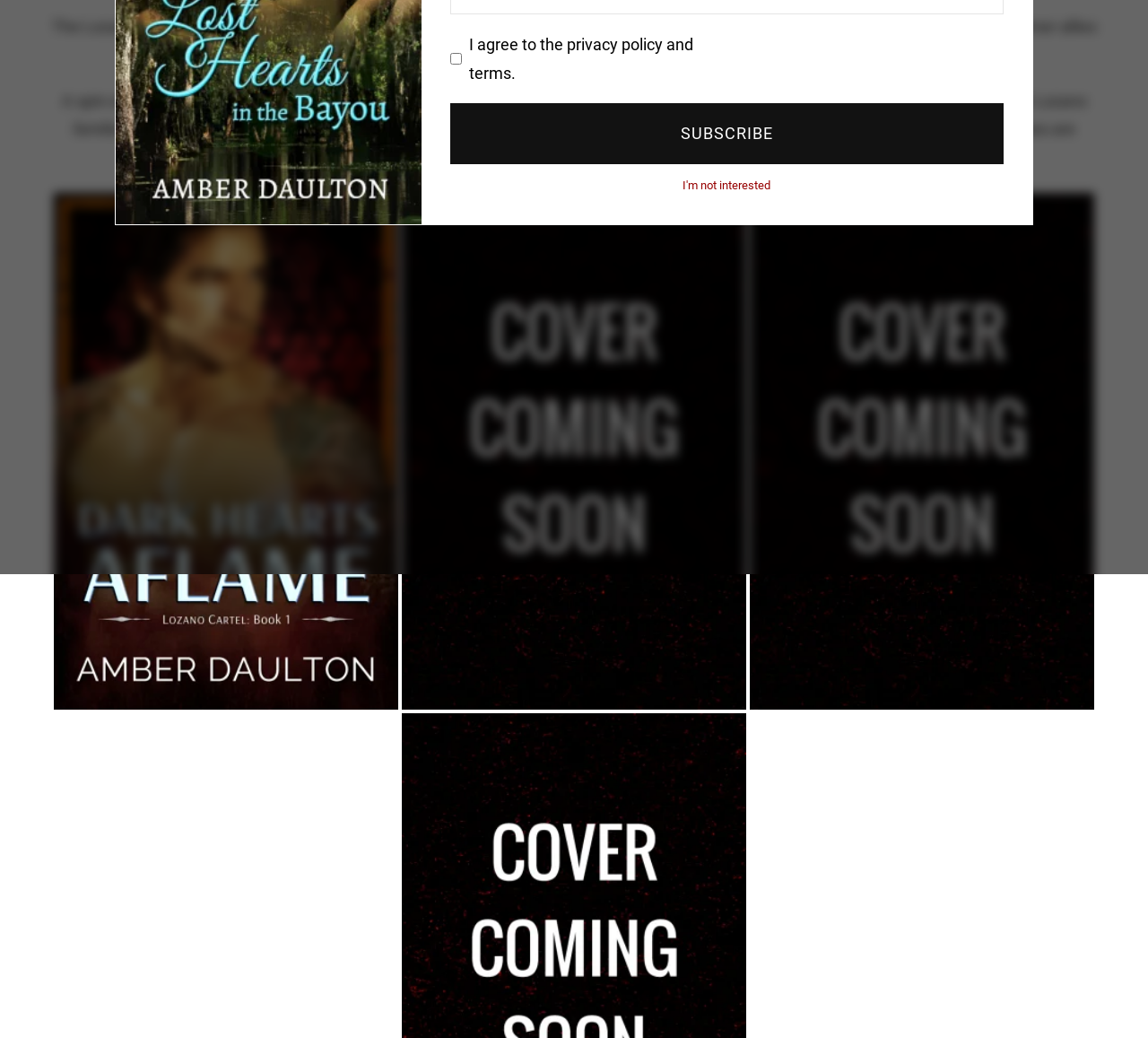Bounding box coordinates are specified in the format (top-left x, top-left y, bottom-right x, bottom-right y). All values are floating point numbers bounded between 0 and 1. Please provide the bounding box coordinate of the region this sentence describes: Forever Winter

[0.377, 0.154, 0.518, 0.2]